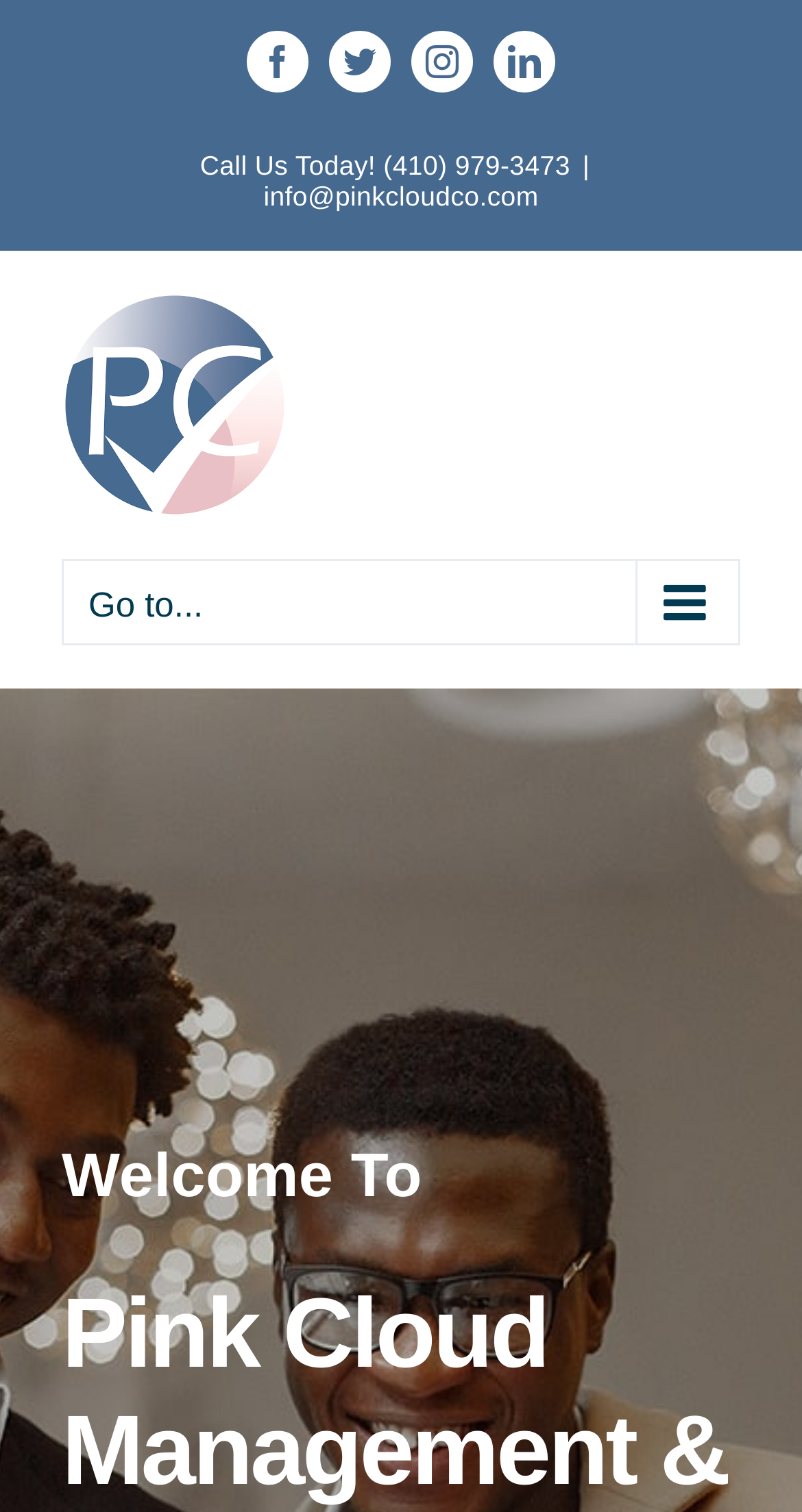Identify and extract the main heading from the webpage.

Get a personal consultation.